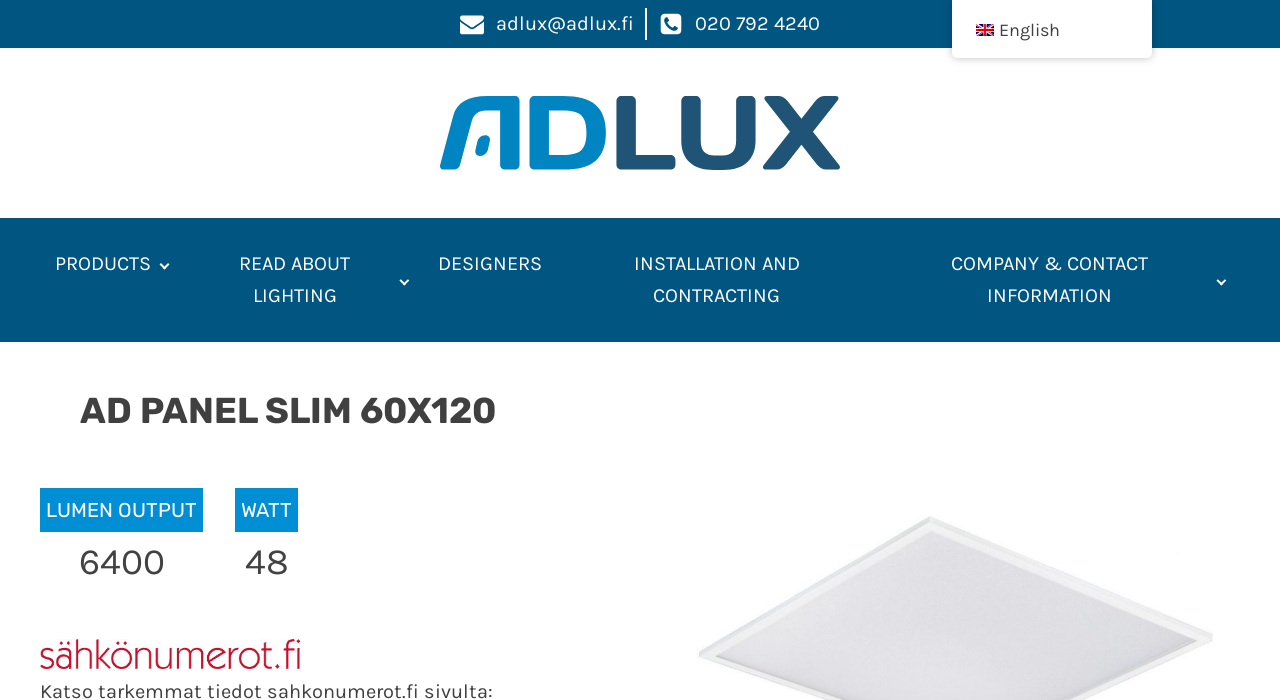Using the element description Company & contact information, predict the bounding box coordinates for the UI element. Provide the coordinates in (top-left x, top-left y, bottom-right x, bottom-right y) format with values ranging from 0 to 1.

[0.685, 0.326, 0.969, 0.475]